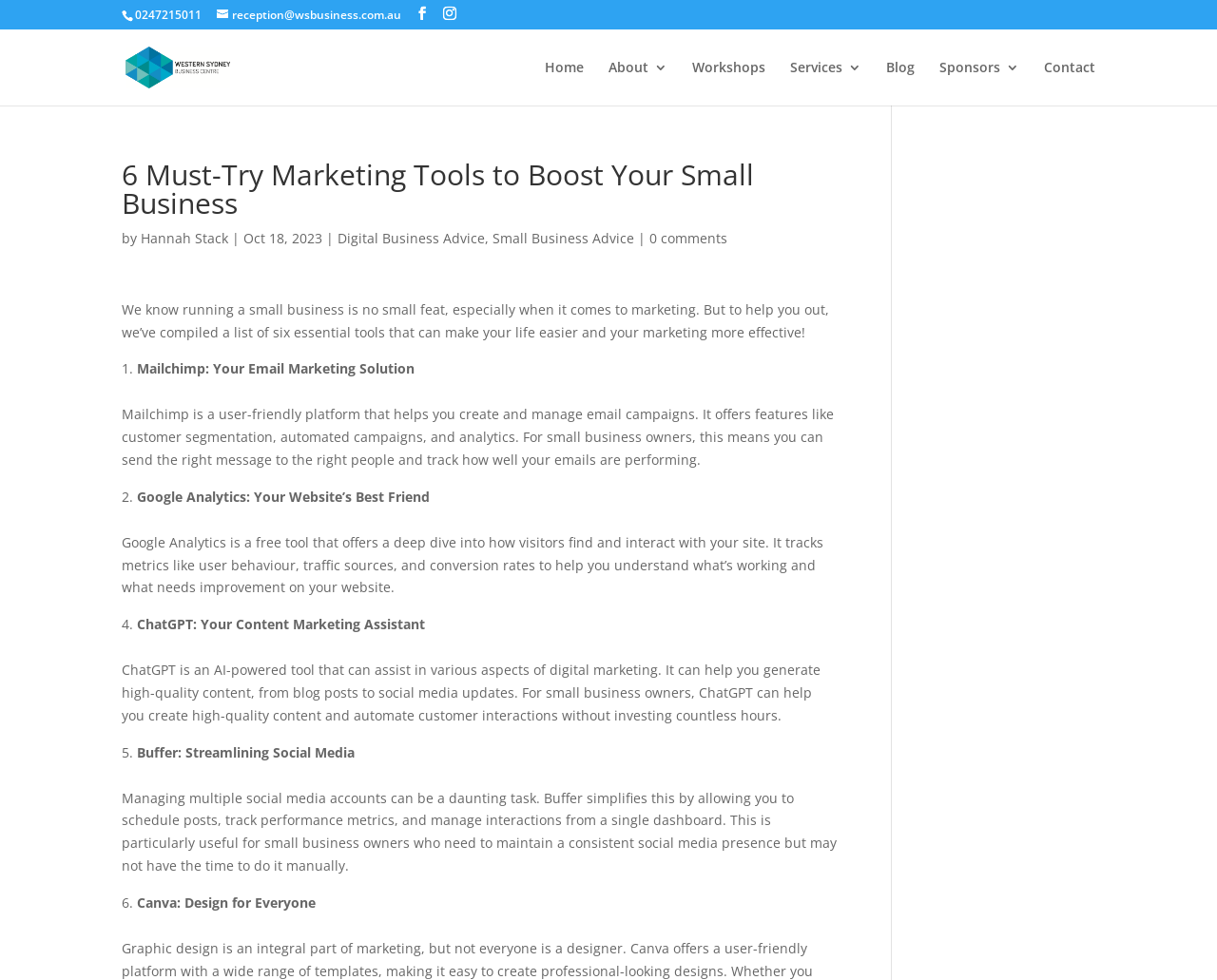From the webpage screenshot, predict the bounding box of the UI element that matches this description: "About".

[0.5, 0.062, 0.548, 0.108]